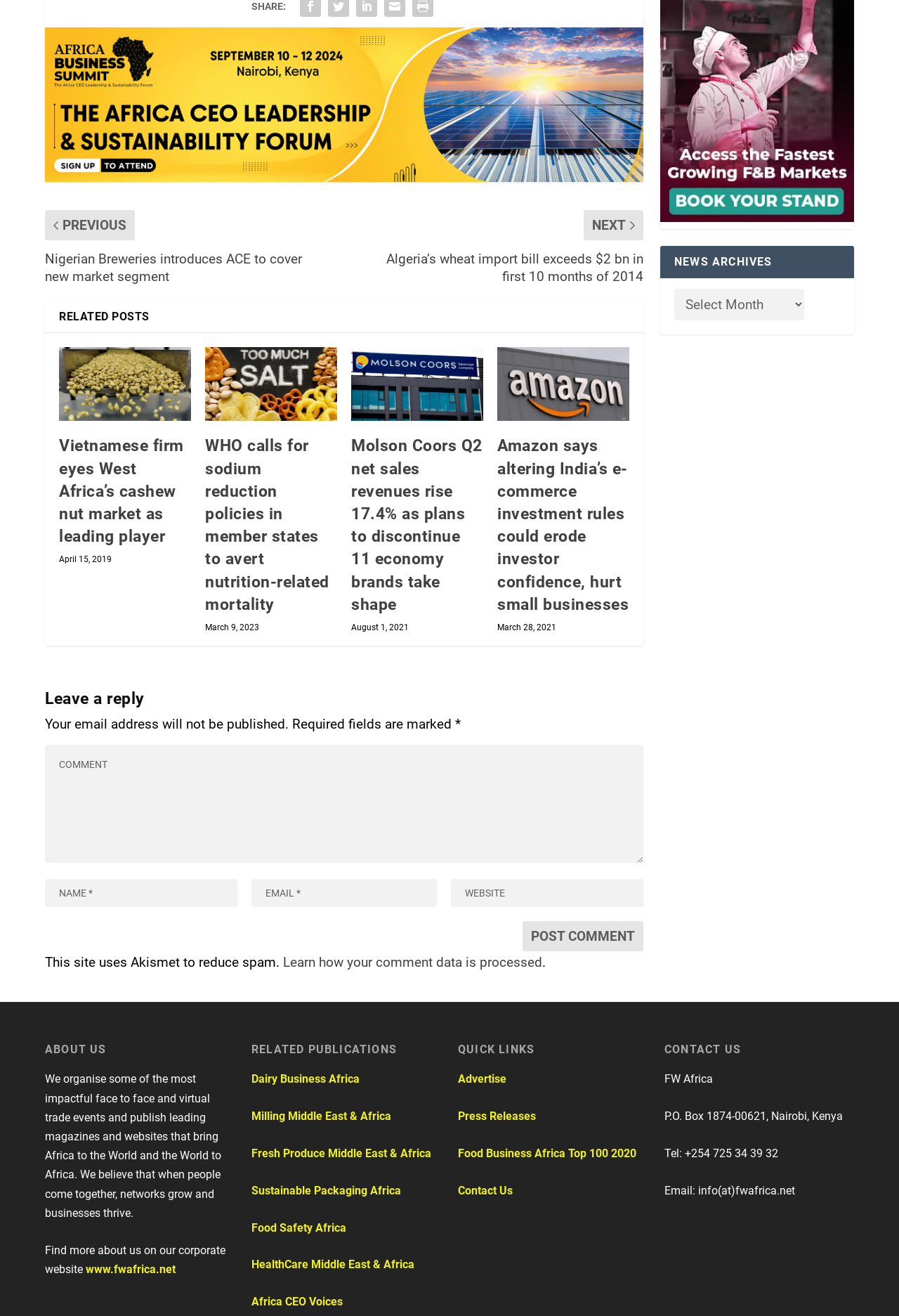Find the bounding box coordinates of the element to click in order to complete this instruction: "Click the SHARE link". The bounding box coordinates must be four float numbers between 0 and 1, denoted as [left, top, right, bottom].

[0.33, 0.008, 0.361, 0.029]